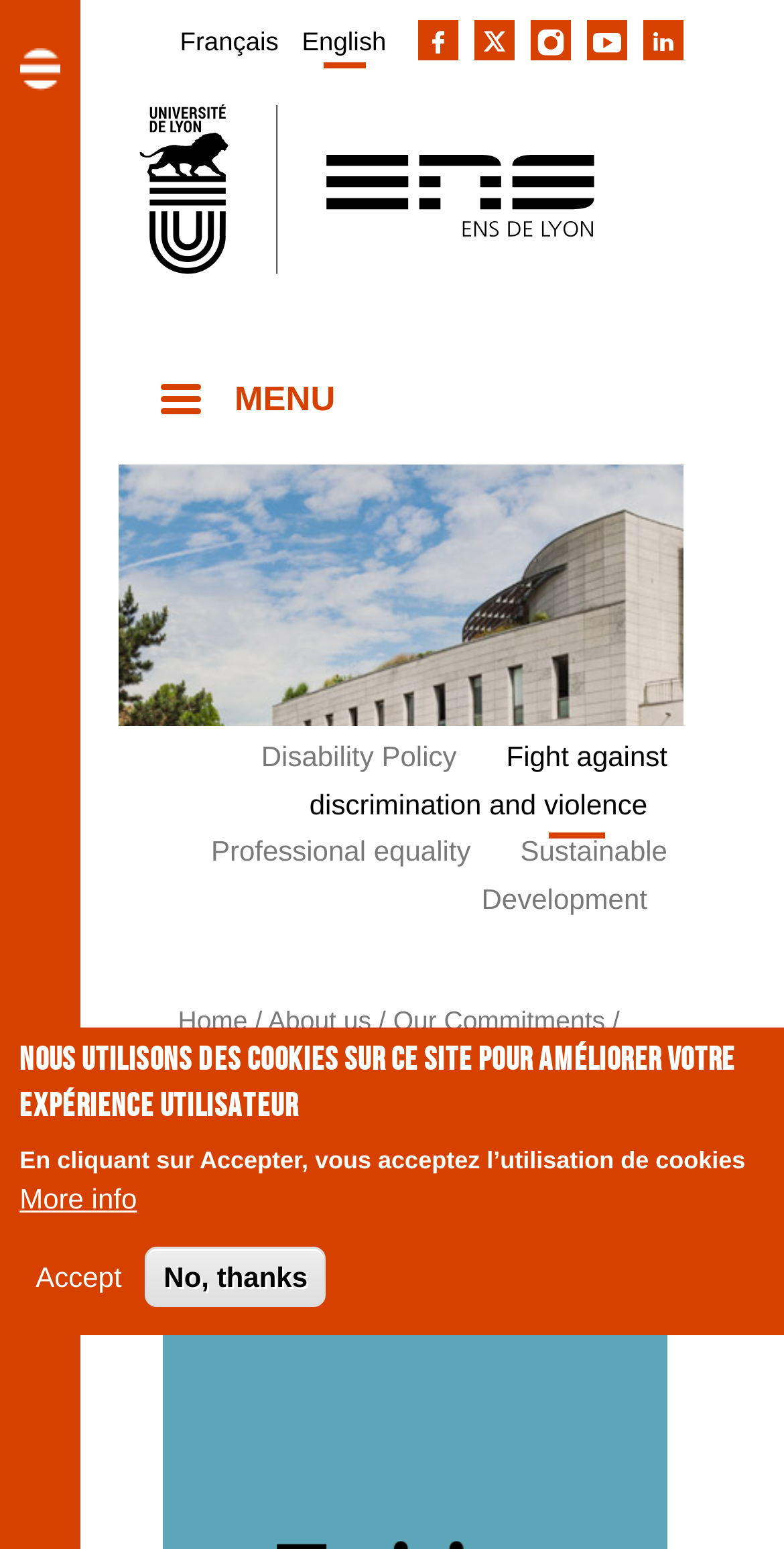Please identify the coordinates of the bounding box that should be clicked to fulfill this instruction: "Go to the home page".

[0.15, 0.044, 0.797, 0.2]